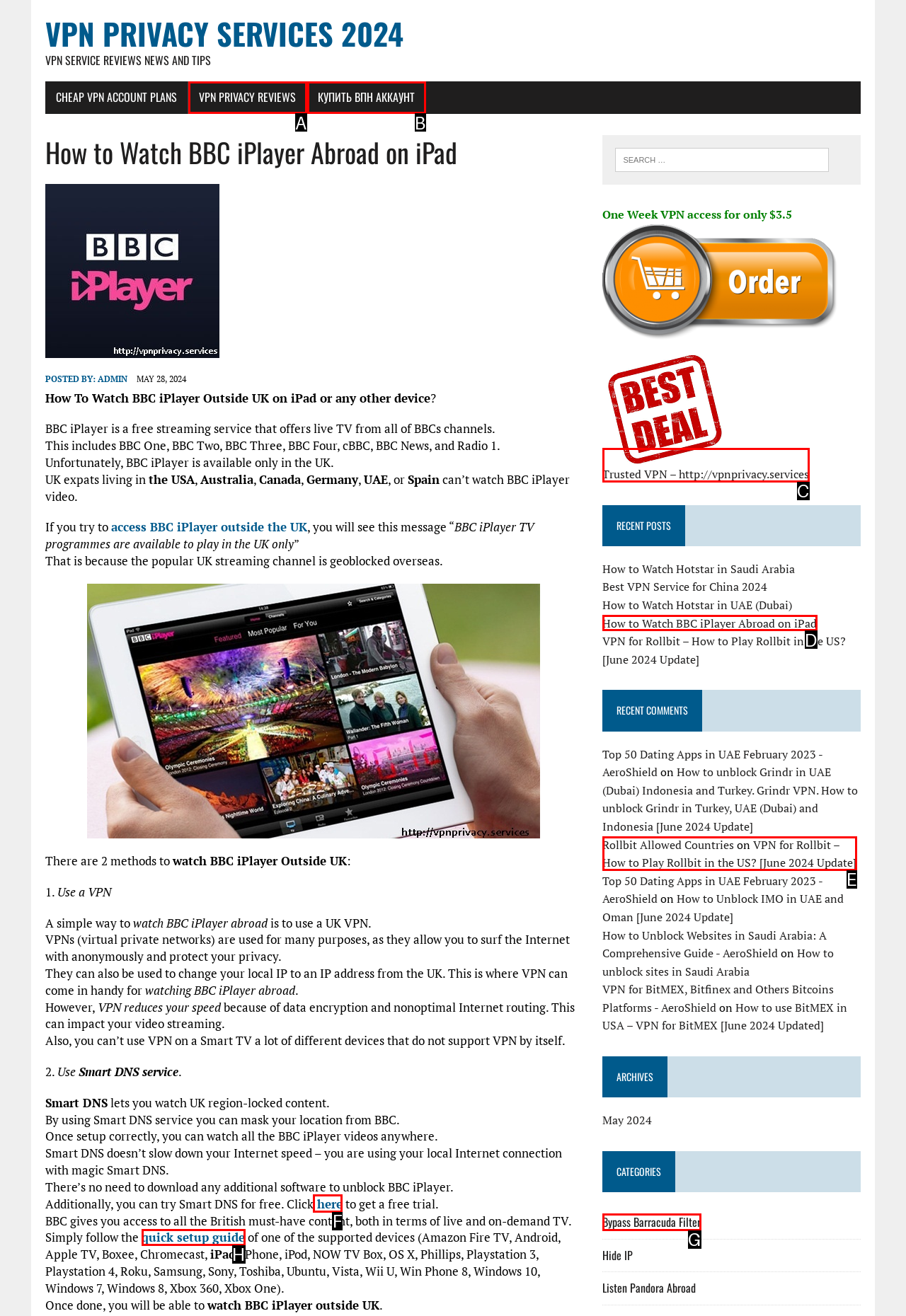Which UI element should you click on to achieve the following task: Click on the 'here' link to get a free trial? Provide the letter of the correct option.

F